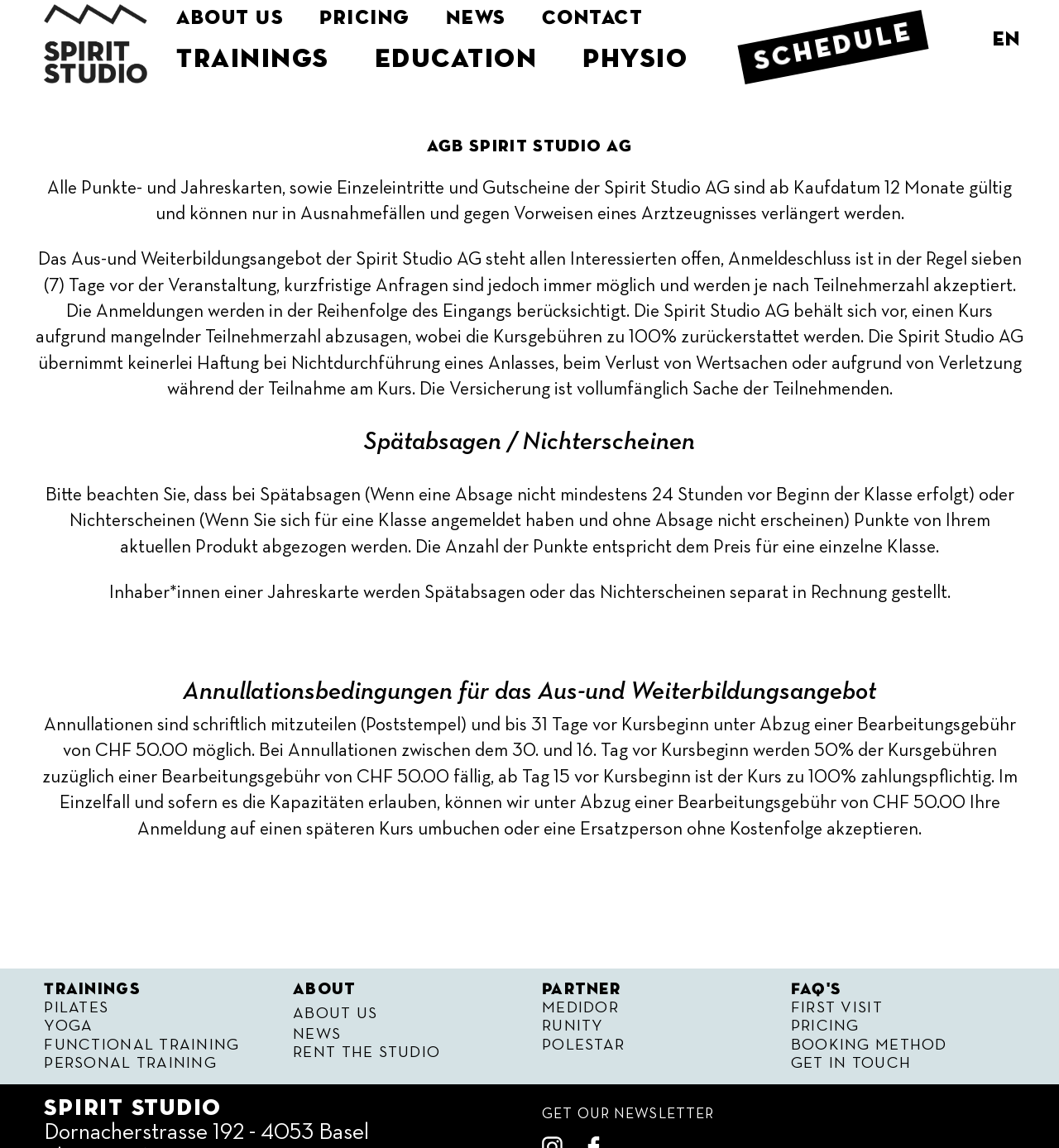Please provide a comprehensive answer to the question below using the information from the image: Can I rent the studio?

The webpage provides a link to 'RENT THE STUDIO', which suggests that the studio can be rented for various purposes.